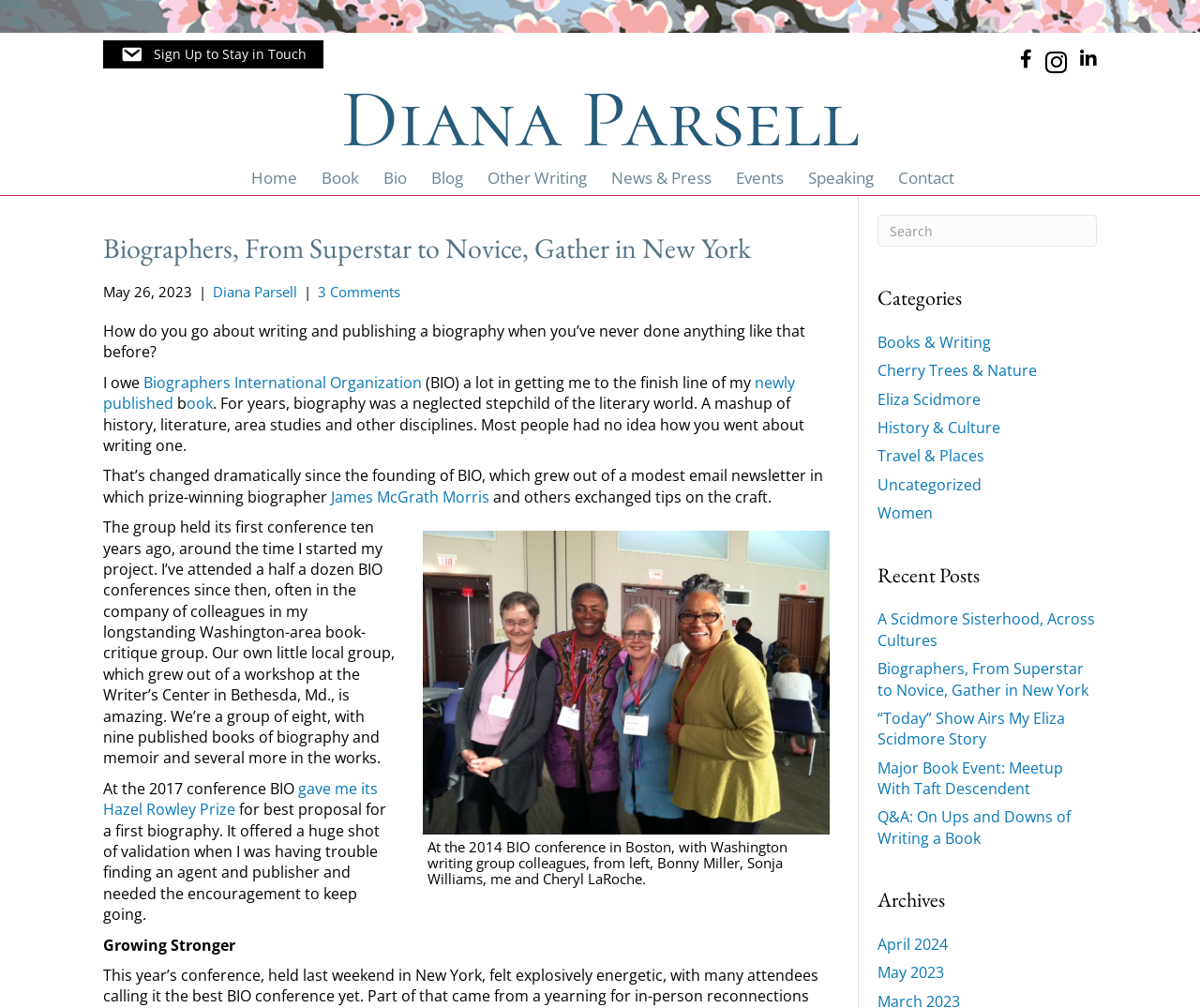Please find the bounding box coordinates (top-left x, top-left y, bottom-right x, bottom-right y) in the screenshot for the UI element described as follows: Contact us

None